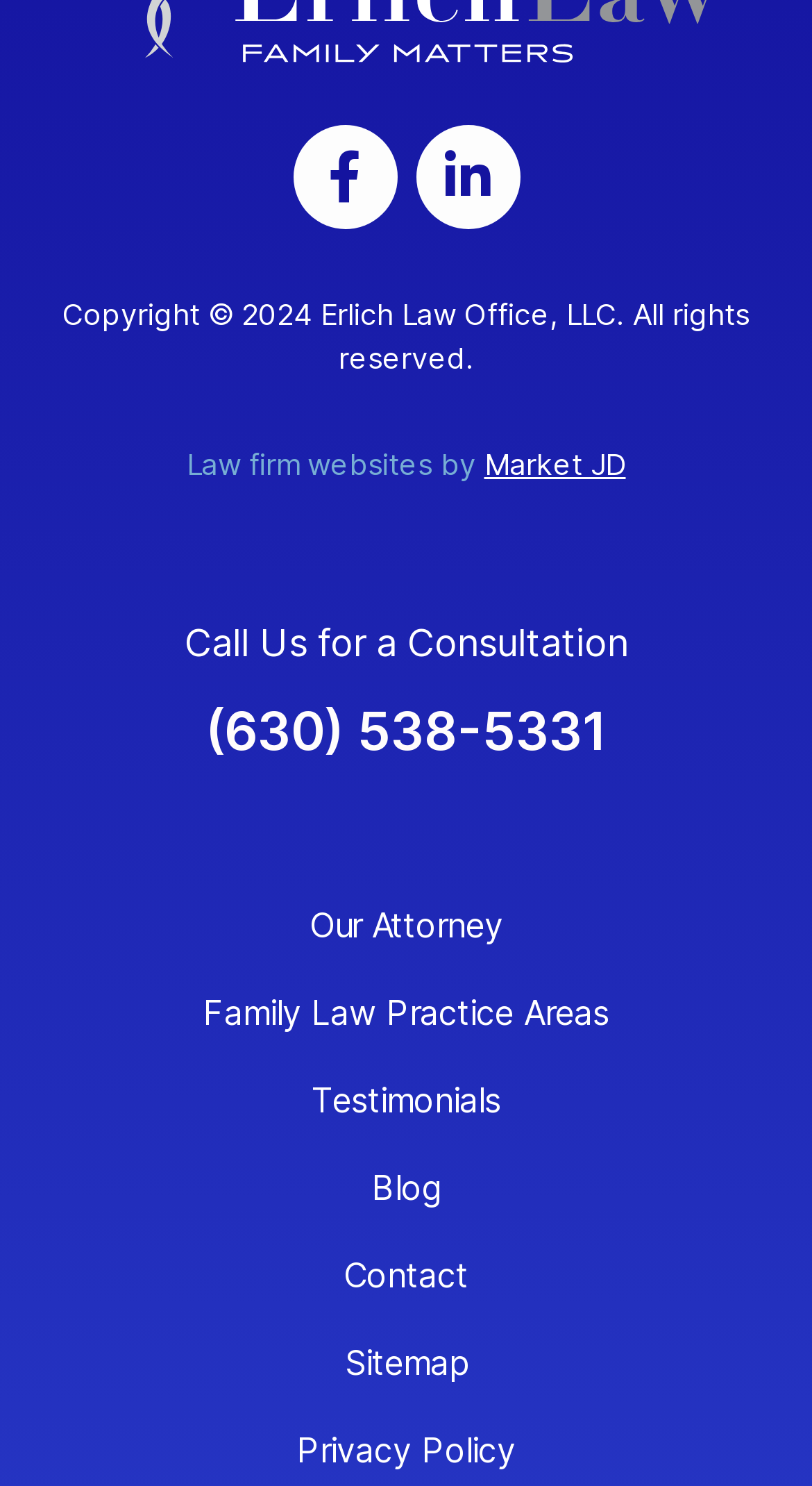Determine the bounding box coordinates for the area you should click to complete the following instruction: "Visit Facebook page".

[0.36, 0.084, 0.488, 0.154]